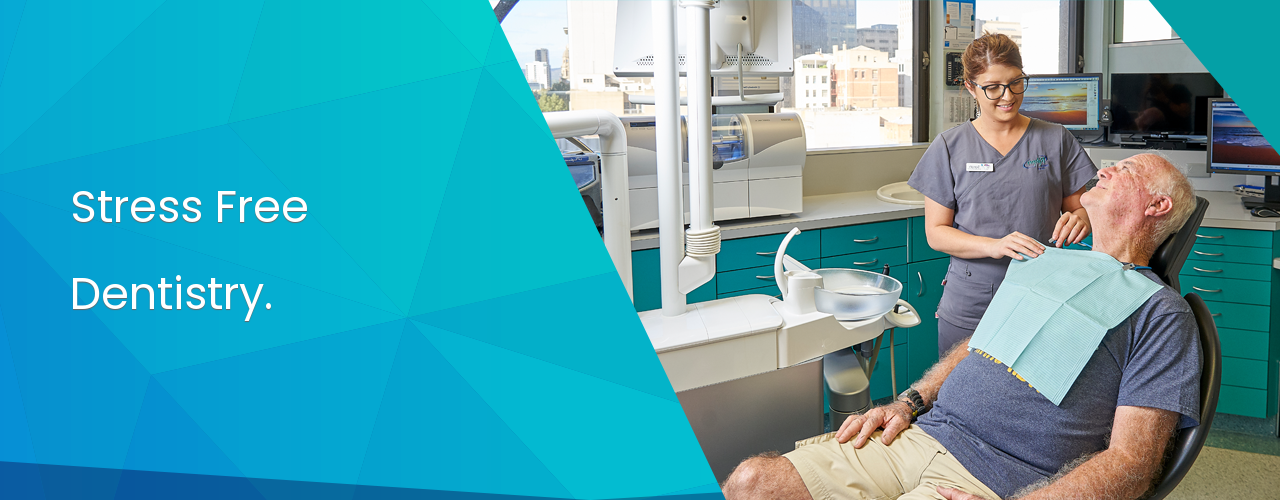Elaborate on the elements present in the image.

In a bright and welcoming dental office, a relaxed elderly patient sits comfortably in a dental chair, experiencing a moment of "Stress Free Dentistry." A friendly dental assistant, wearing a grey uniform, leans in to provide care, showcasing a compassionate approach to dentistry. The modern clinic is outfitted with advanced dental equipment and large windows that let in natural light, creating an inviting atmosphere. The phrase "Stress Free Dentistry." is prominently displayed, emphasizing the clinic's commitment to making dental visits comfortable and anxiety-free for all patients.